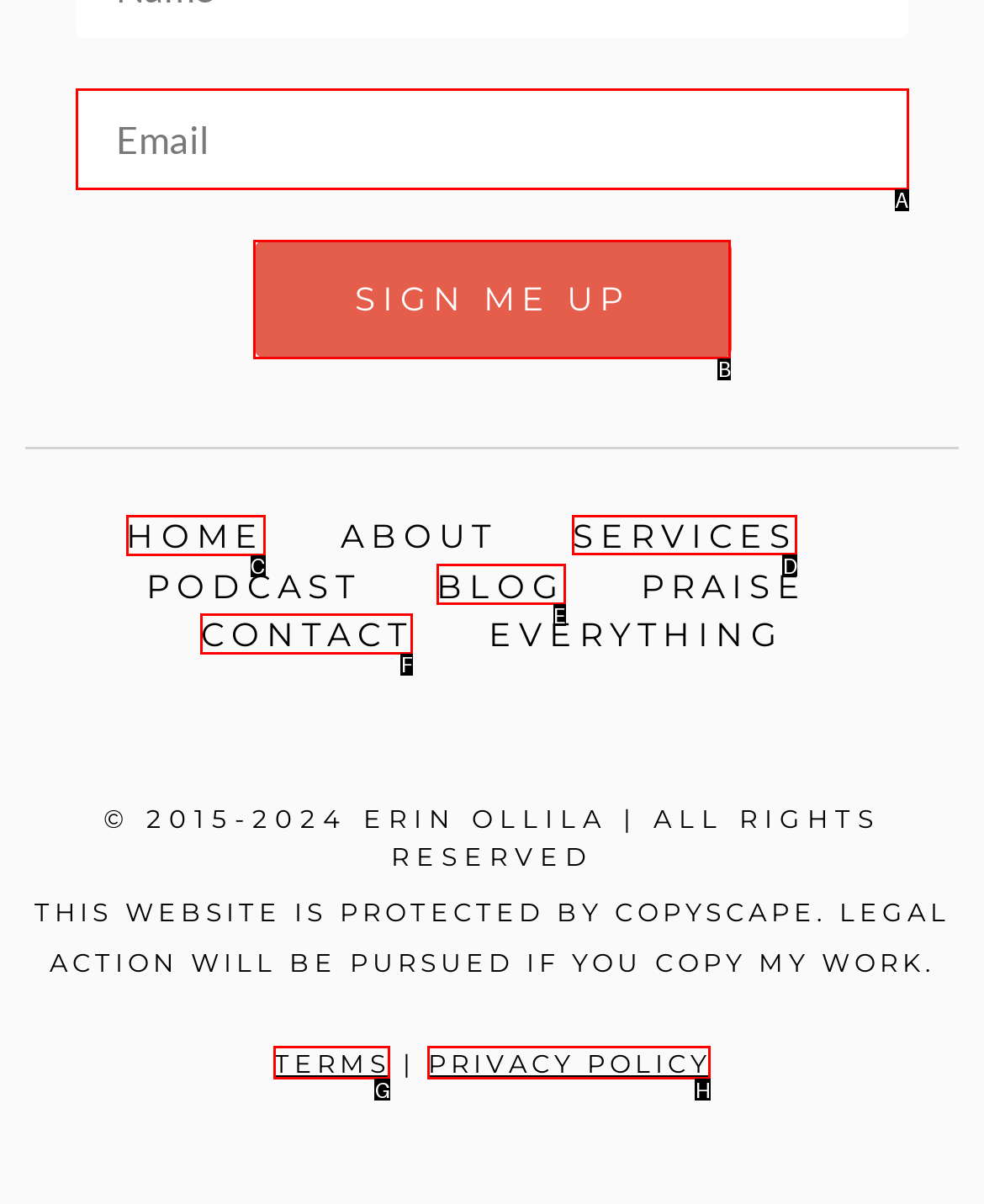For the task "Read about services", which option's letter should you click? Answer with the letter only.

D